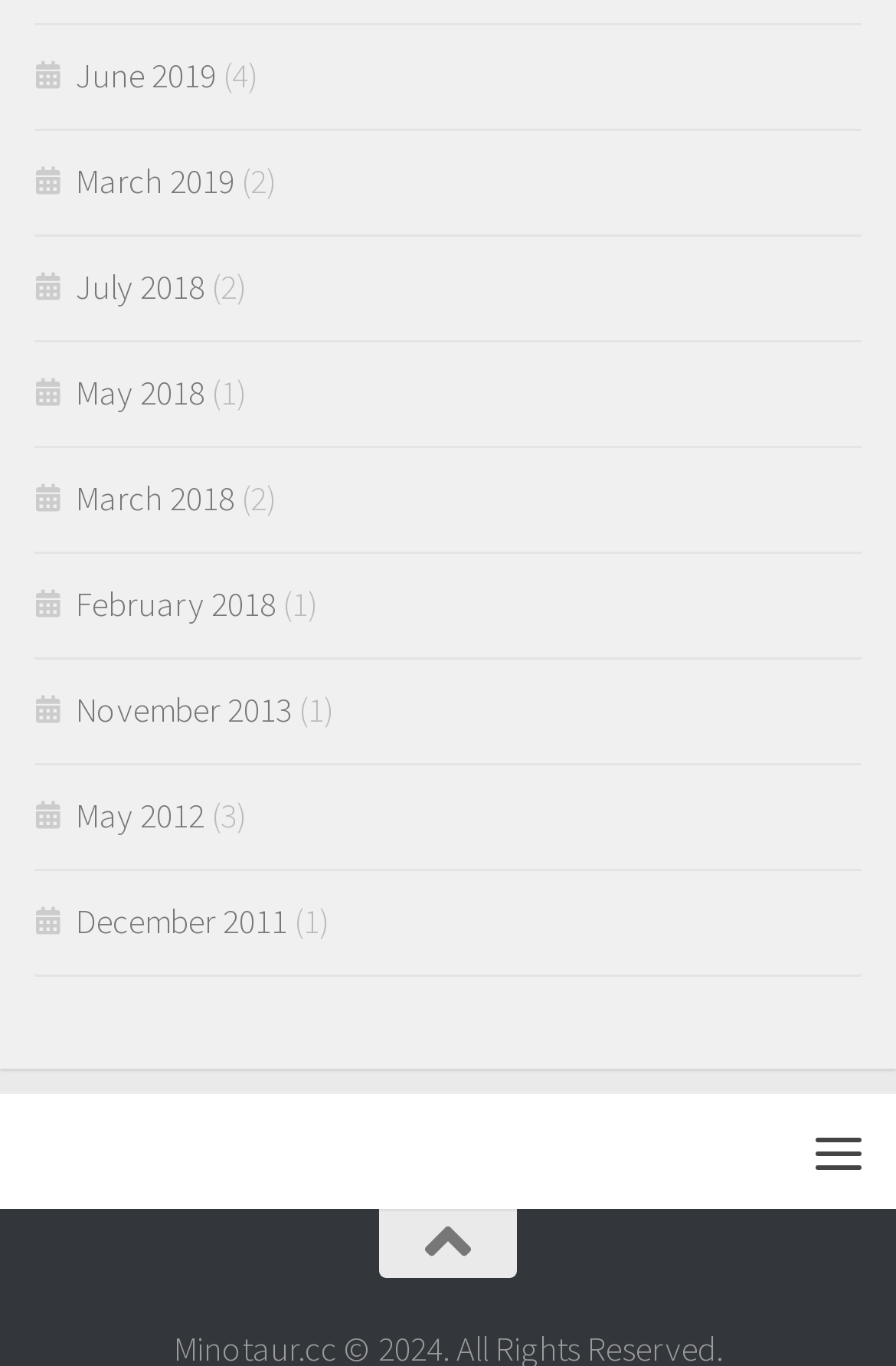Find the bounding box coordinates of the element to click in order to complete this instruction: "Click on the icon". The bounding box coordinates must be four float numbers between 0 and 1, denoted as [left, top, right, bottom].

[0.423, 0.885, 0.577, 0.936]